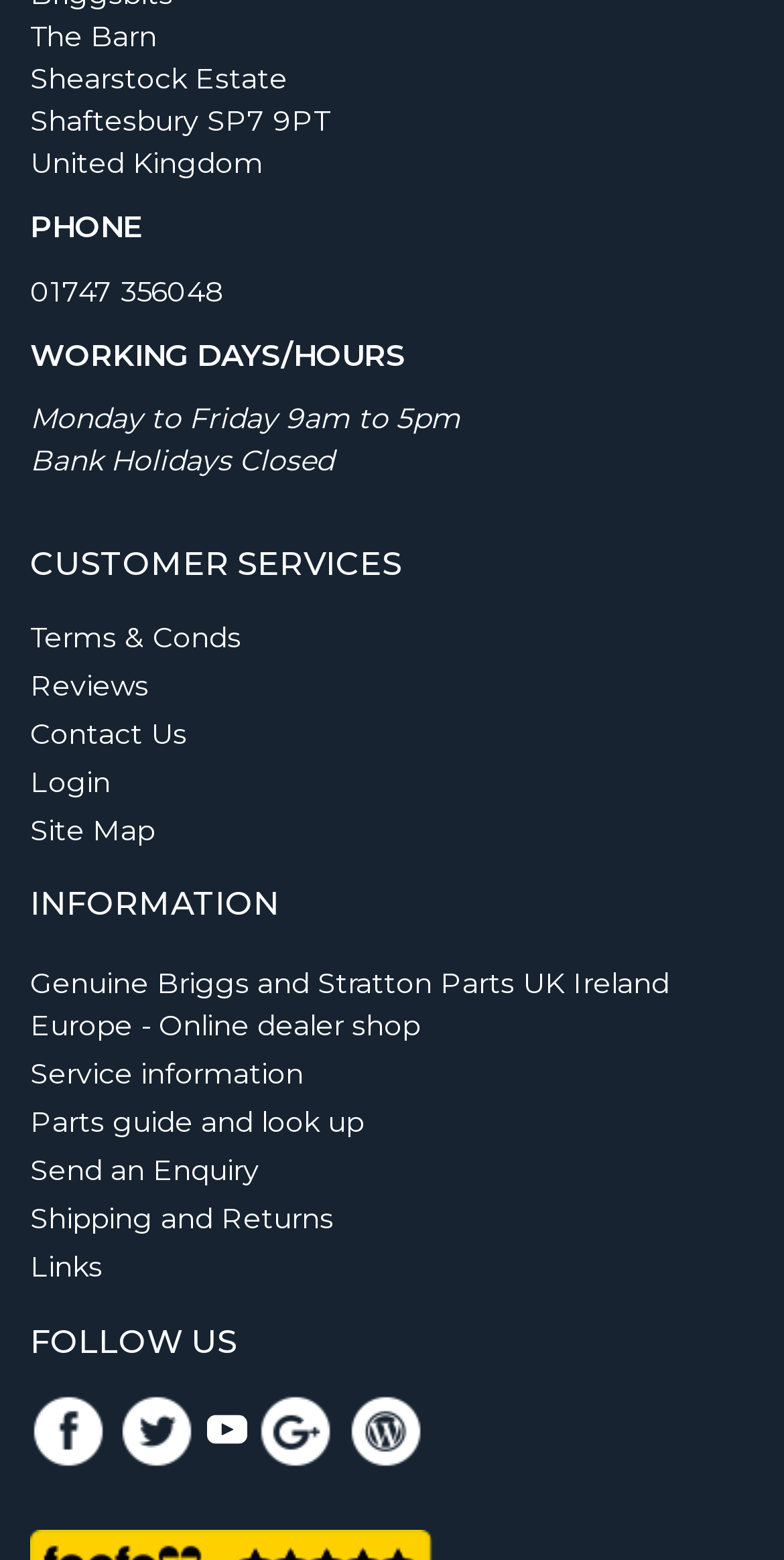What is the phone number?
Please provide an in-depth and detailed response to the question.

The answer can be found in the link element with the text '01747 356048' located next to the 'PHONE' static text, which provides the contact information.